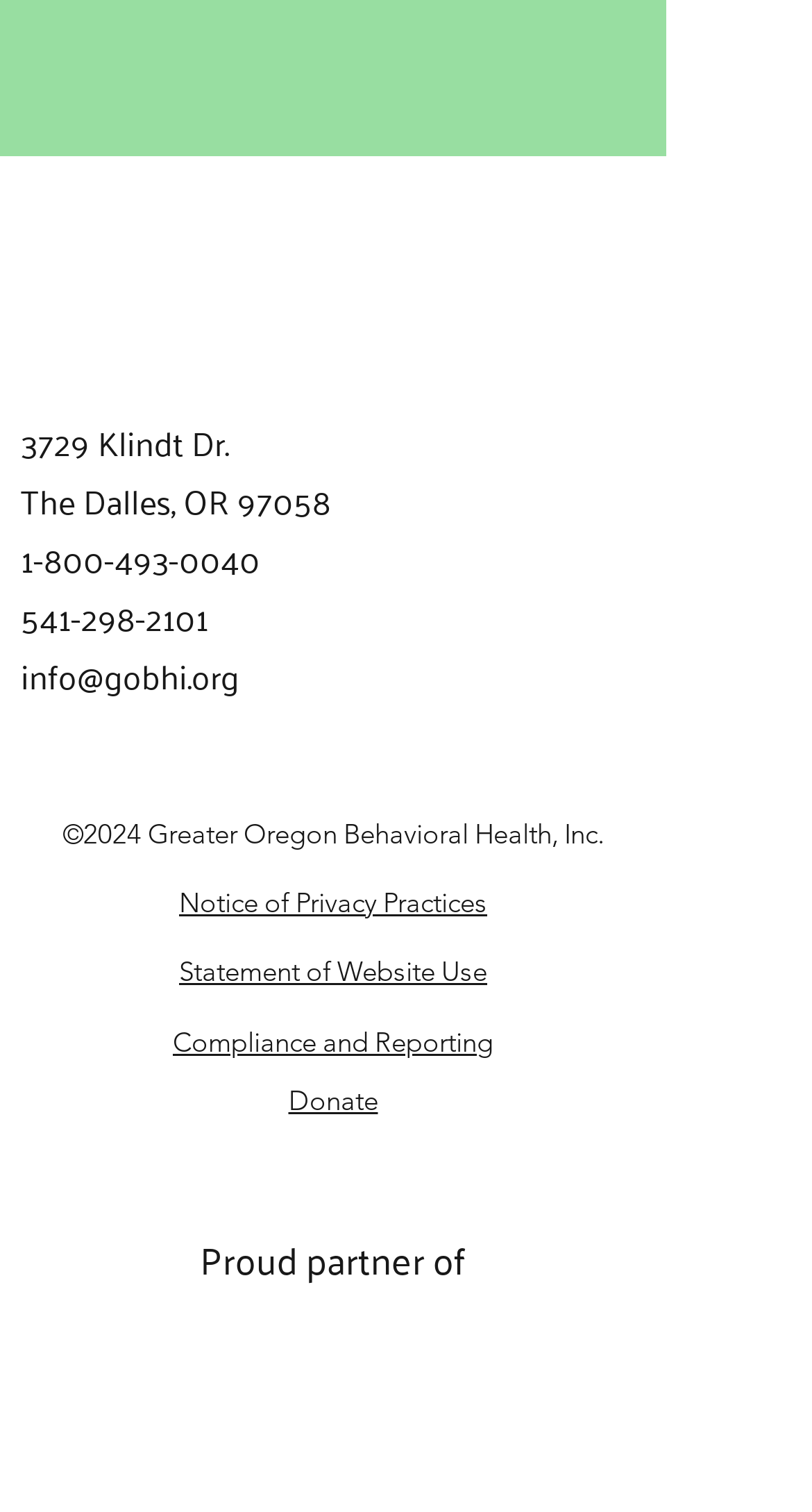Find the bounding box coordinates of the clickable region needed to perform the following instruction: "Call 1-800-493-0040". The coordinates should be provided as four float numbers between 0 and 1, i.e., [left, top, right, bottom].

[0.026, 0.349, 0.321, 0.388]